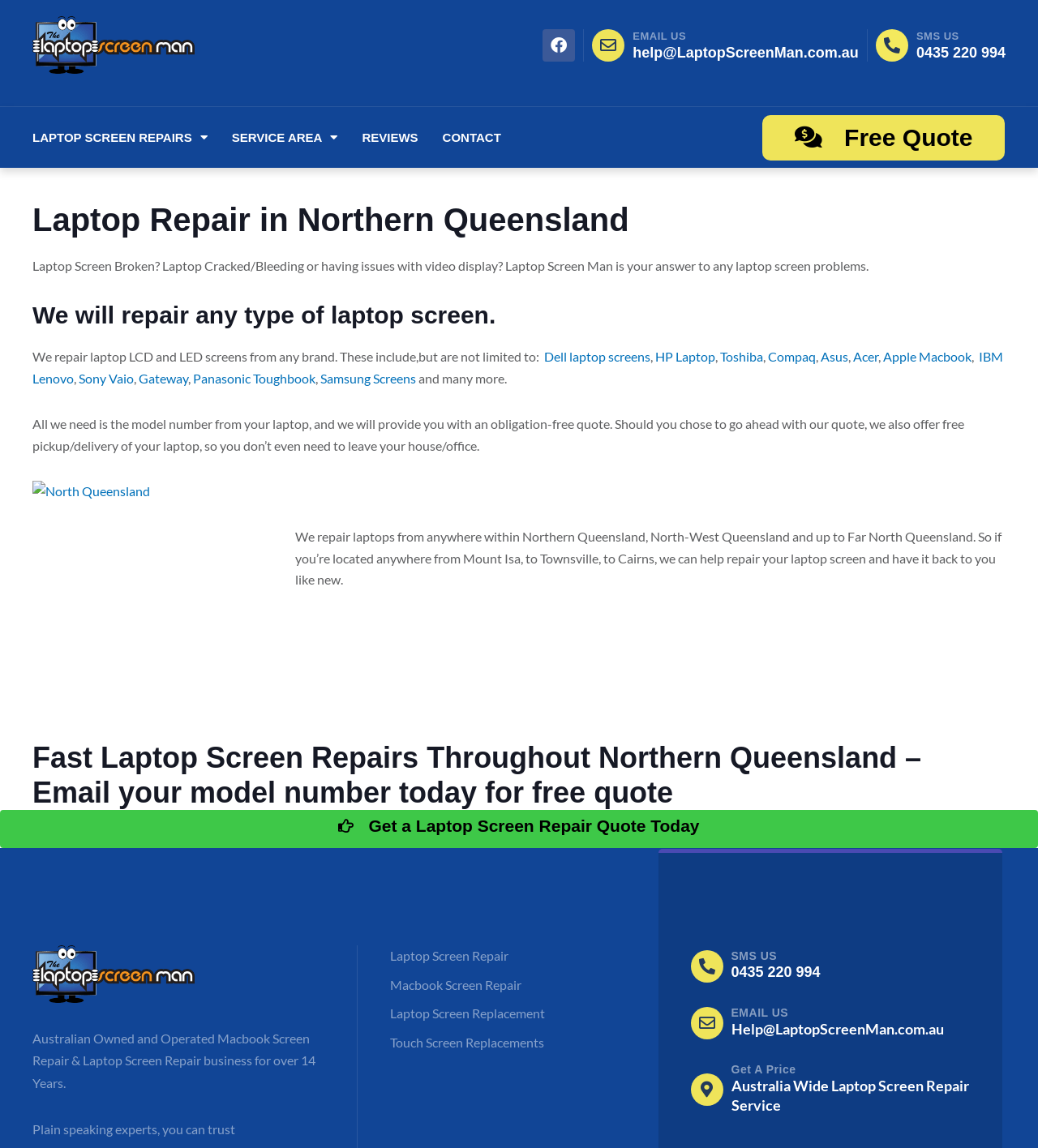What is the region where the laptop screen repair service operates?
Please provide a comprehensive answer based on the visual information in the image.

The webpage mentions that the service operates in Northern Queensland, North-West Queensland, and up to Far North Queensland, and also mentions specific cities like Mount Isa, Townsville, and Cairns.